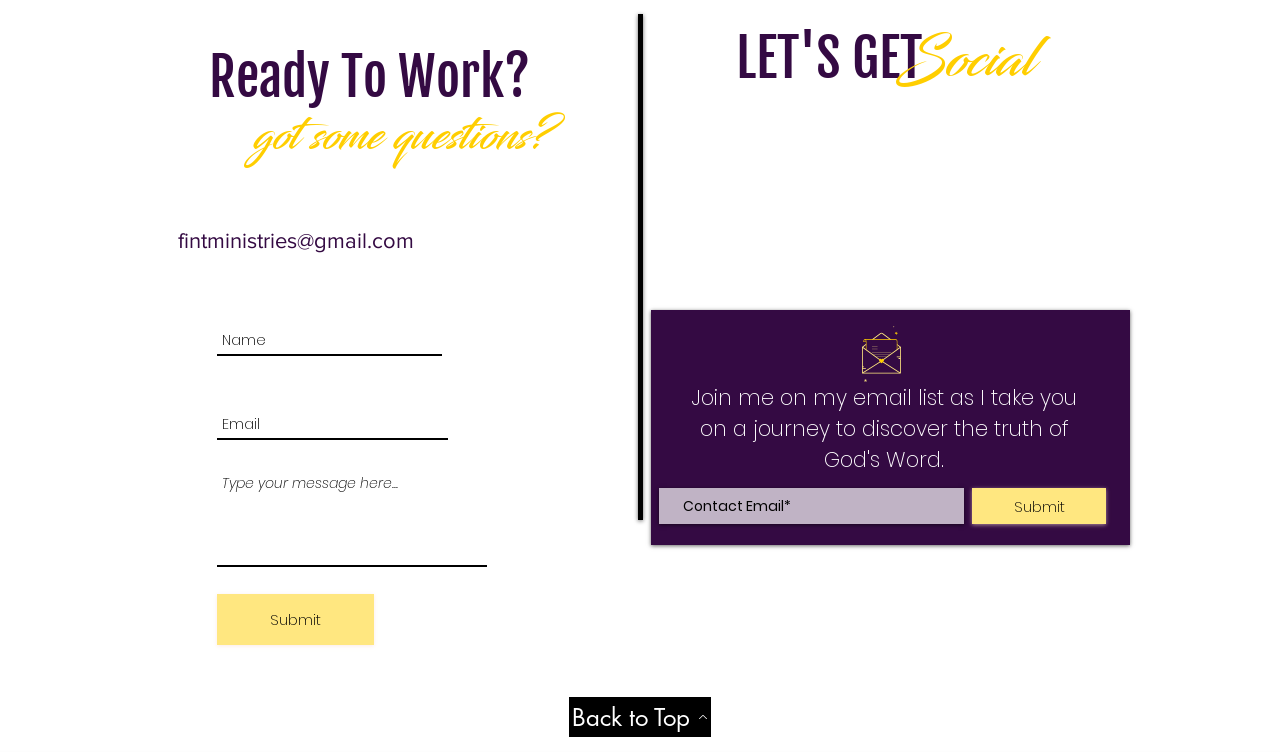How many social media platforms are listed?
Give a one-word or short phrase answer based on the image.

2